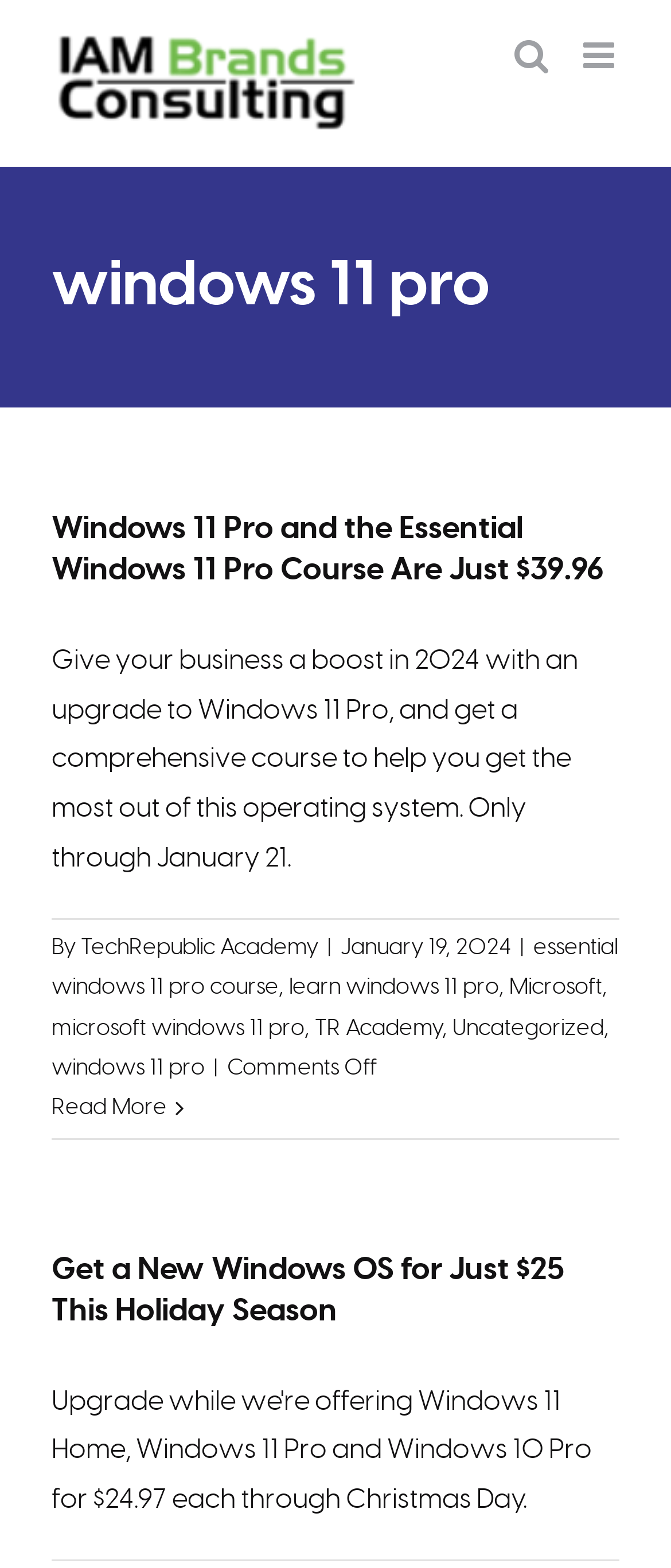Determine the bounding box coordinates of the section I need to click to execute the following instruction: "Toggle mobile menu". Provide the coordinates as four float numbers between 0 and 1, i.e., [left, top, right, bottom].

[0.869, 0.024, 0.923, 0.047]